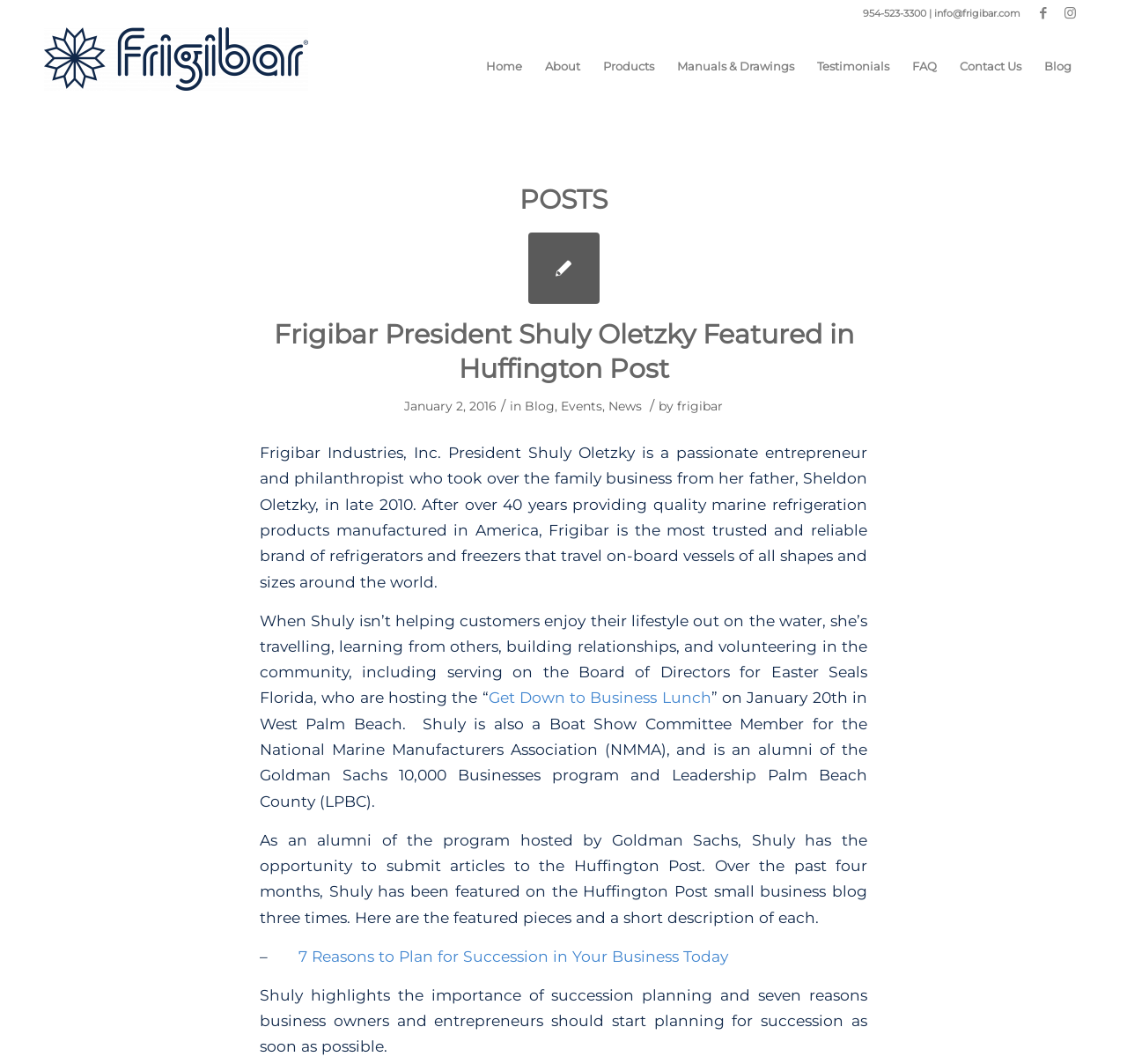Please mark the clickable region by giving the bounding box coordinates needed to complete this instruction: "Visit the About page".

[0.473, 0.026, 0.525, 0.099]